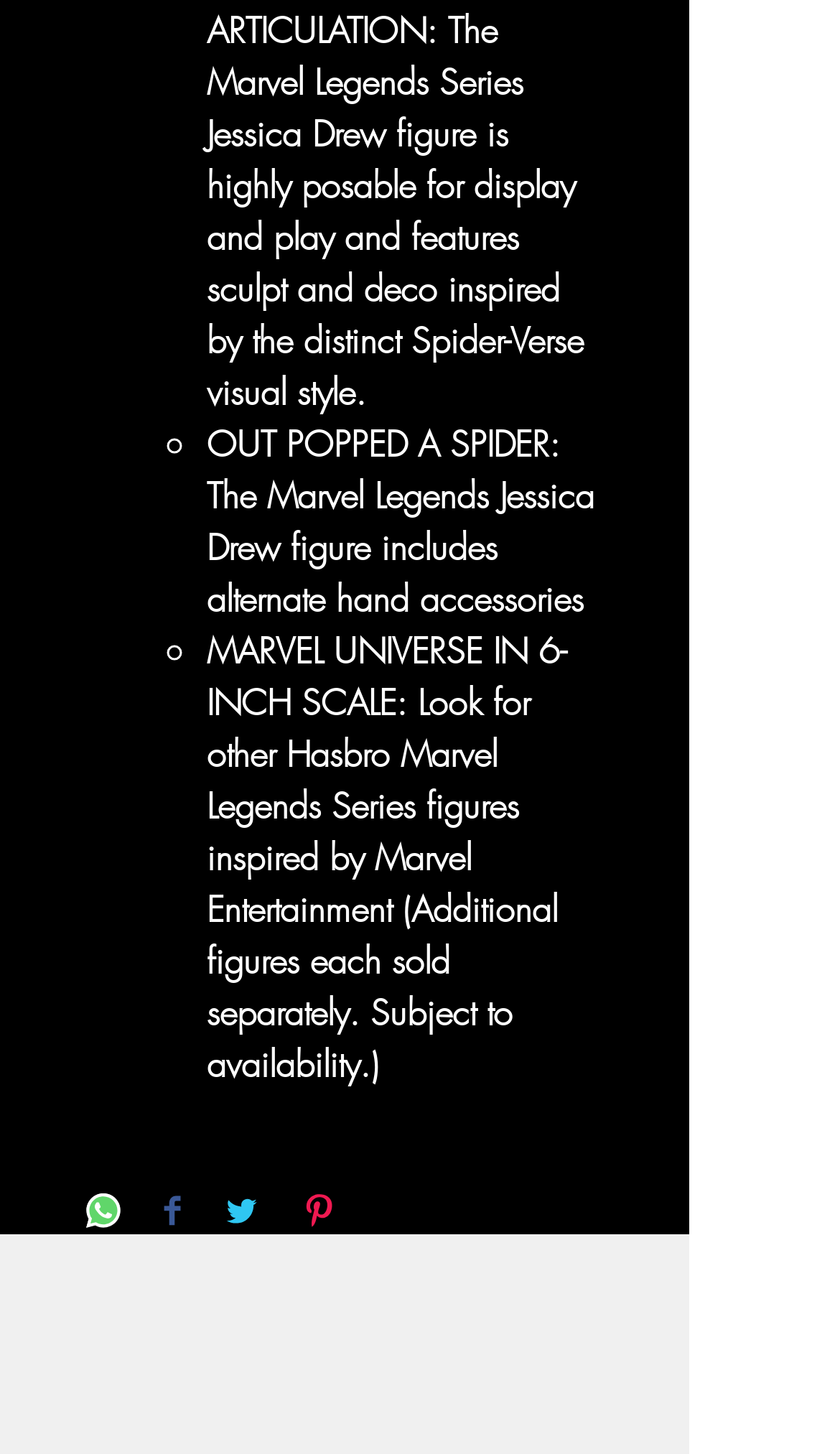Respond to the question with just a single word or phrase: 
What is the position of the image with bounding box [0.344, 0.925, 0.472, 0.999]?

Bottom